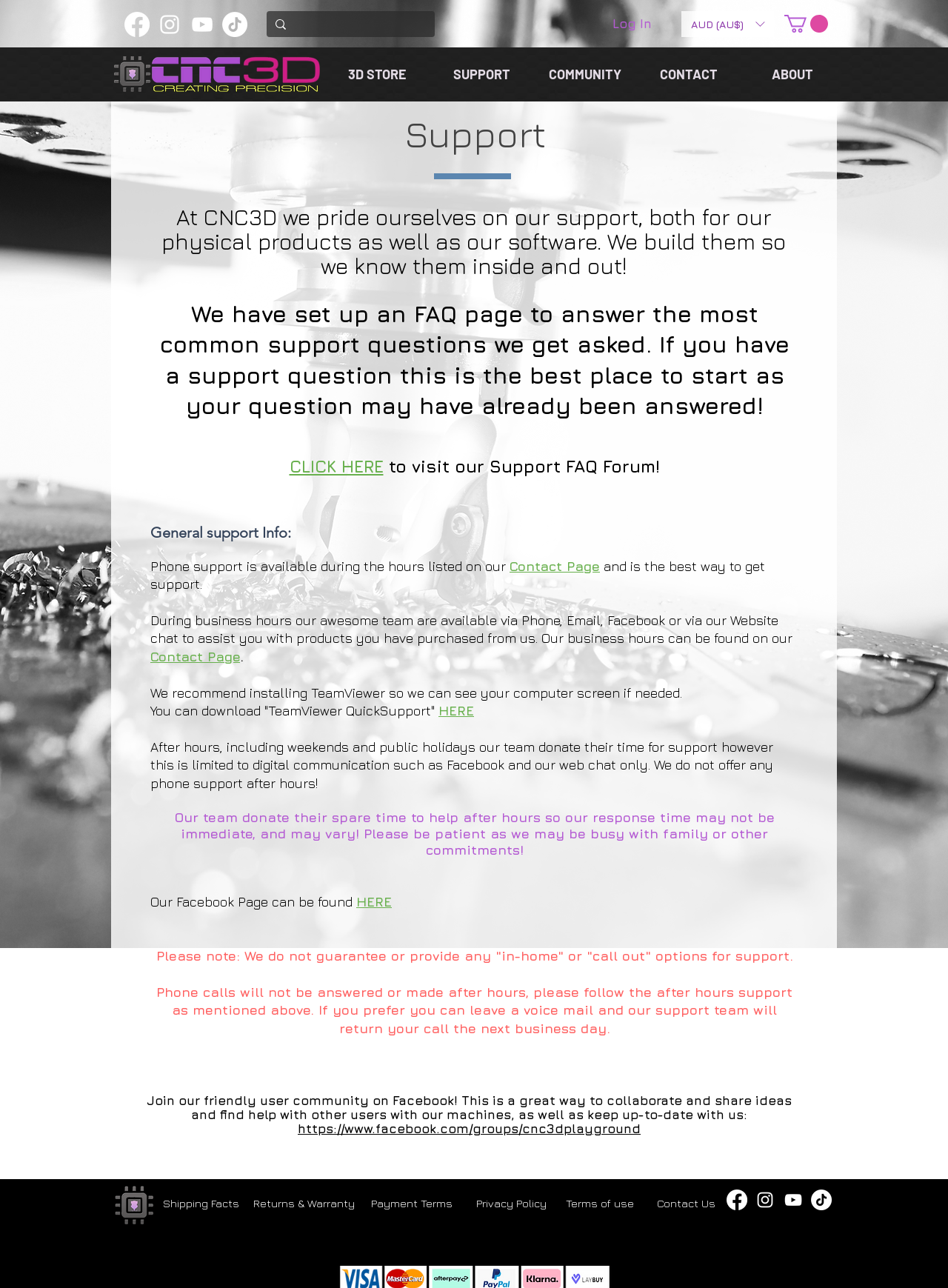Extract the bounding box coordinates for the HTML element that matches this description: "Shipping Facts". The coordinates should be four float numbers between 0 and 1, i.e., [left, top, right, bottom].

[0.171, 0.929, 0.252, 0.939]